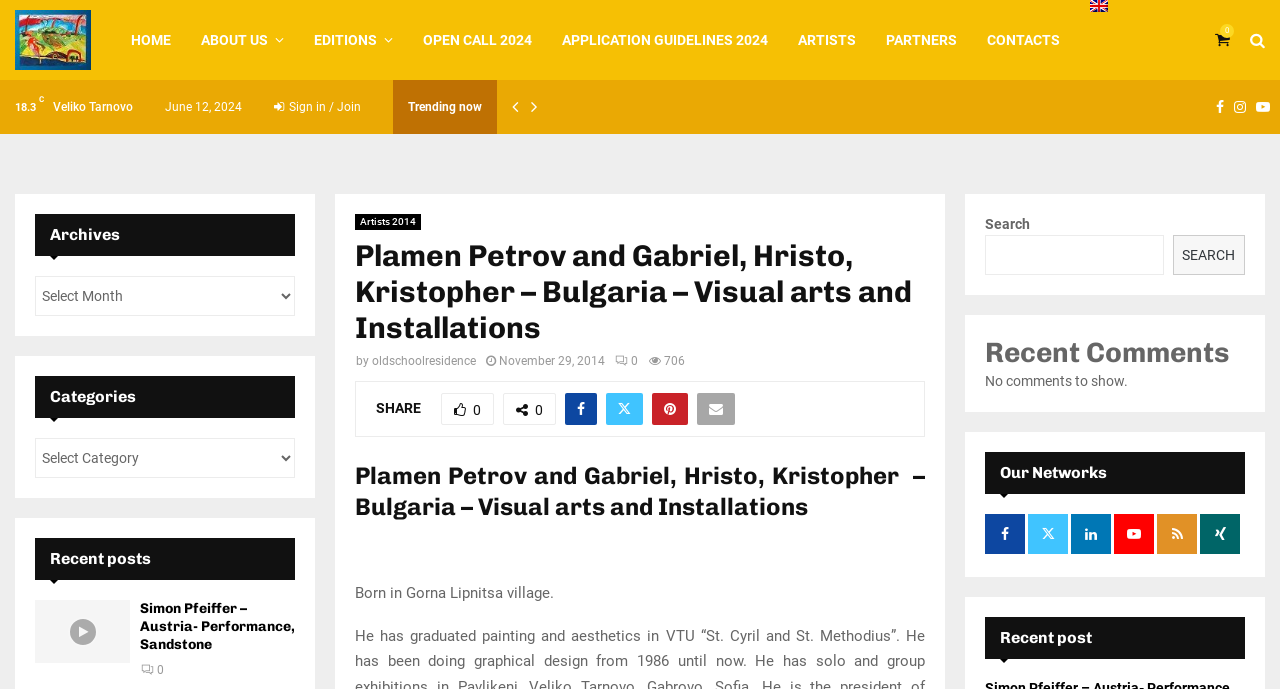Please give the bounding box coordinates of the area that should be clicked to fulfill the following instruction: "Search for something". The coordinates should be in the format of four float numbers from 0 to 1, i.e., [left, top, right, bottom].

[0.77, 0.341, 0.909, 0.399]